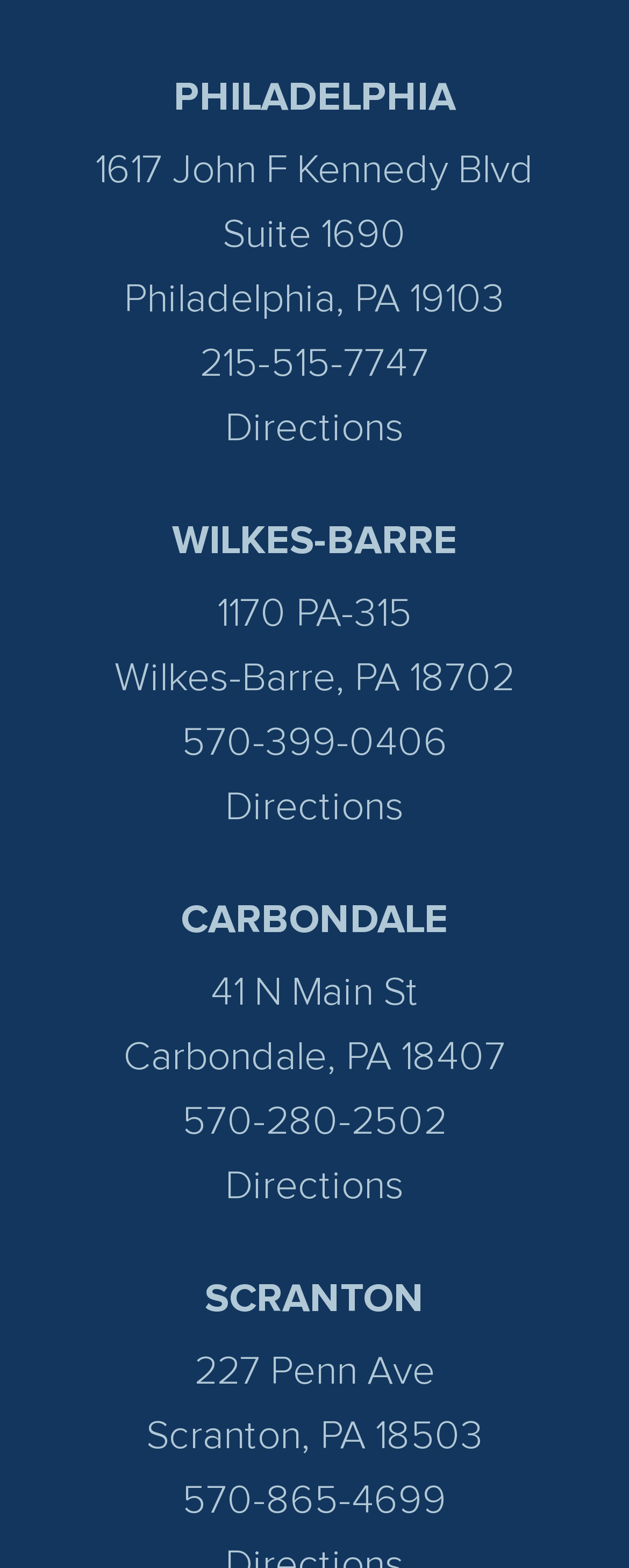What is the phone number for the Philadelphia location?
Using the visual information, answer the question in a single word or phrase.

215-515-7747